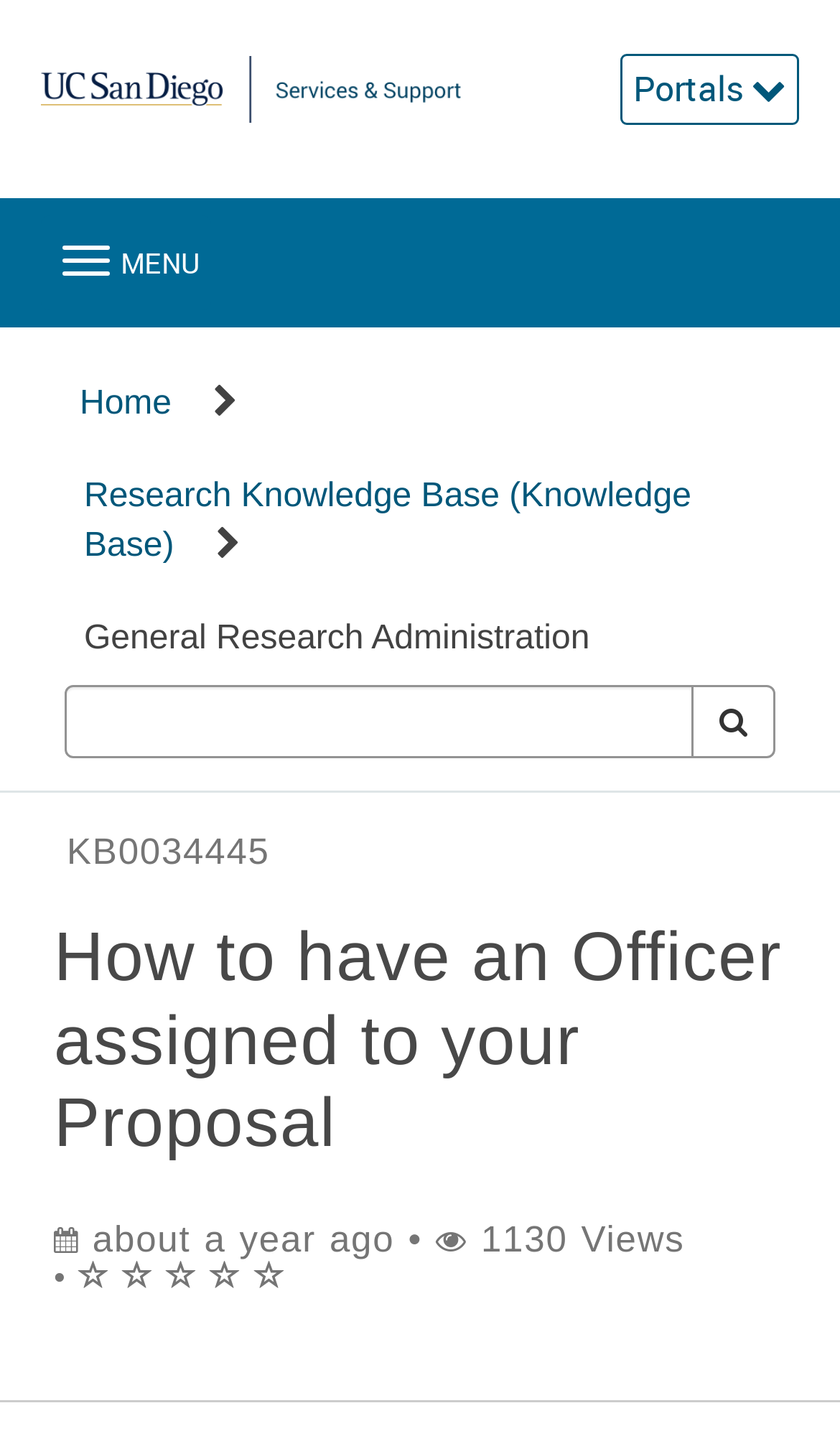Please give a concise answer to this question using a single word or phrase: 
Is the navigation menu expanded?

False